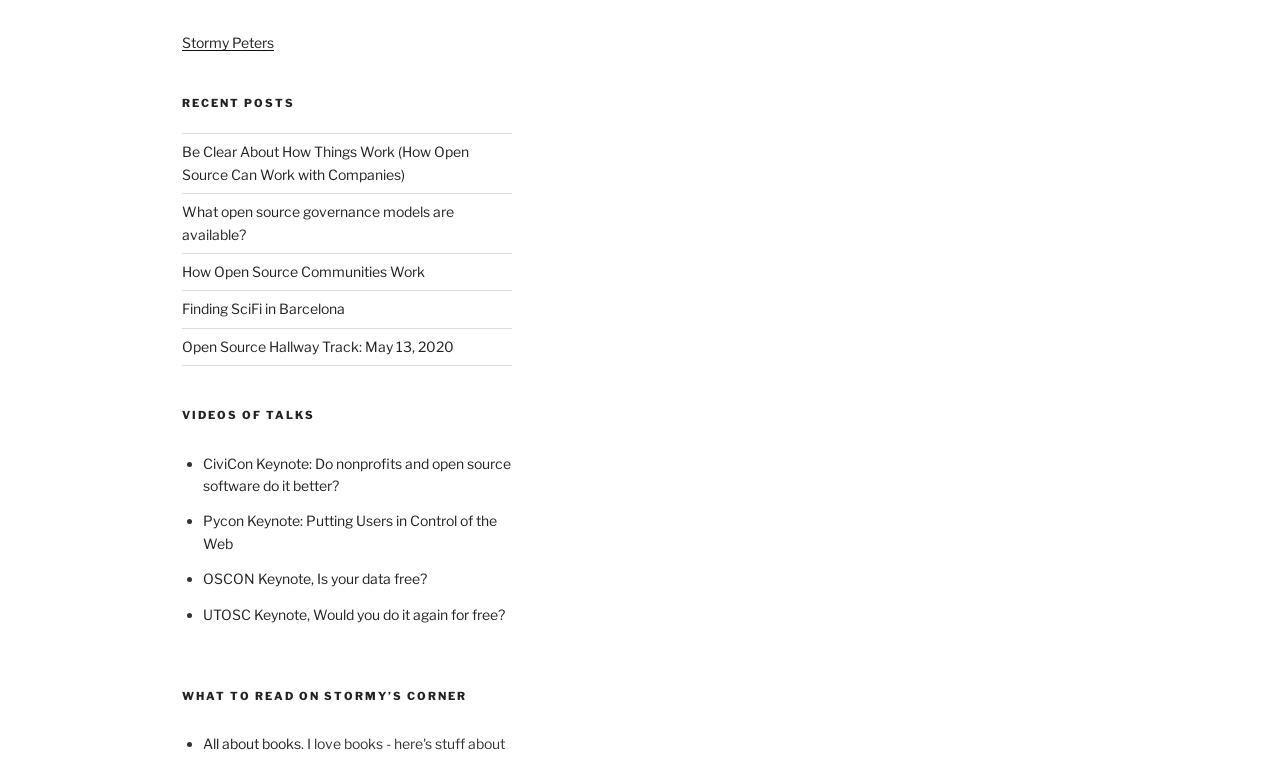What is the topic of the last 'What to Read' link?
Please respond to the question with as much detail as possible.

The last link under the 'What to Read' category is titled 'All about books', indicating that it is about books.